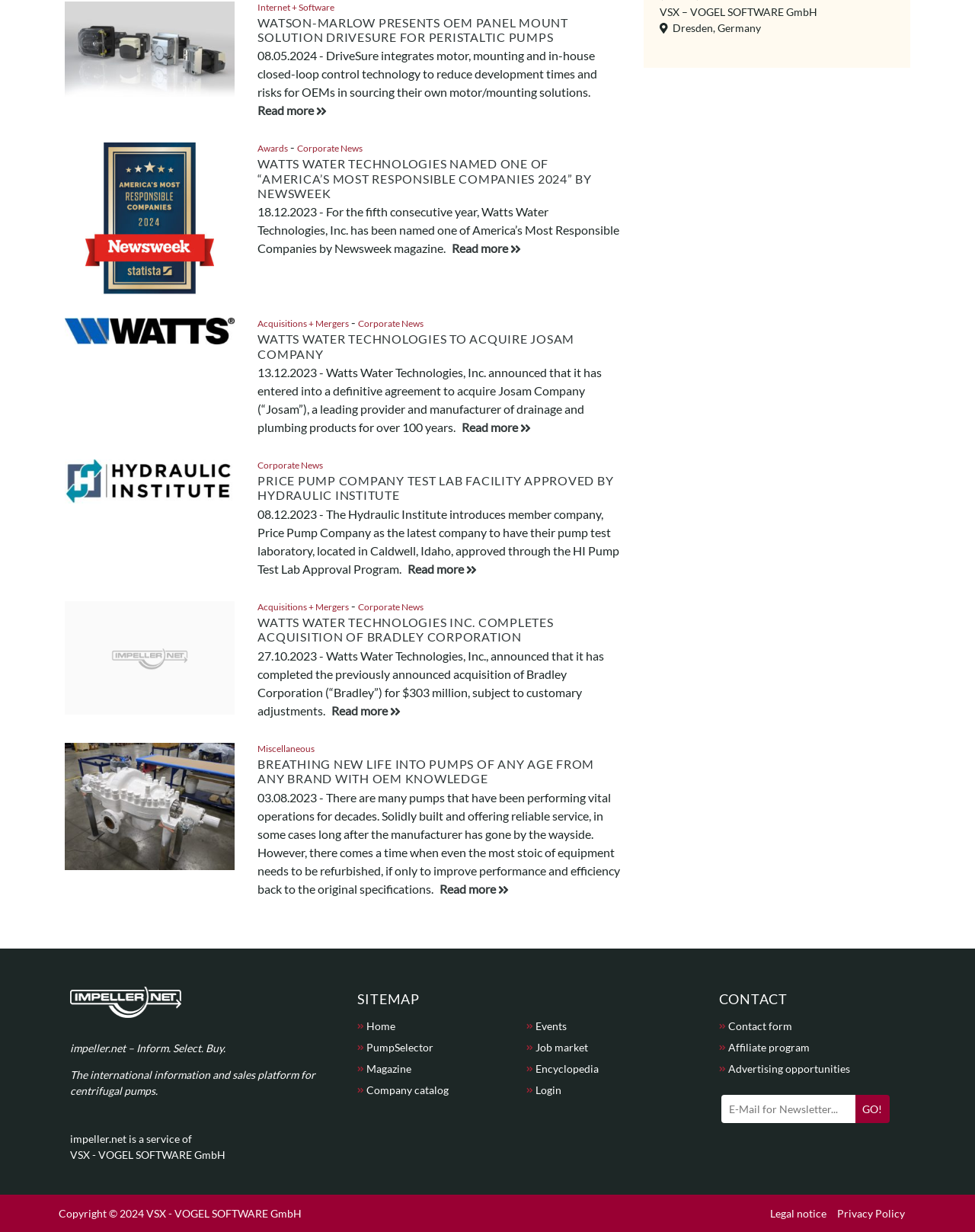Respond to the following question using a concise word or phrase: 
What is the company that acquired Josam Company?

Watts Water Technologies